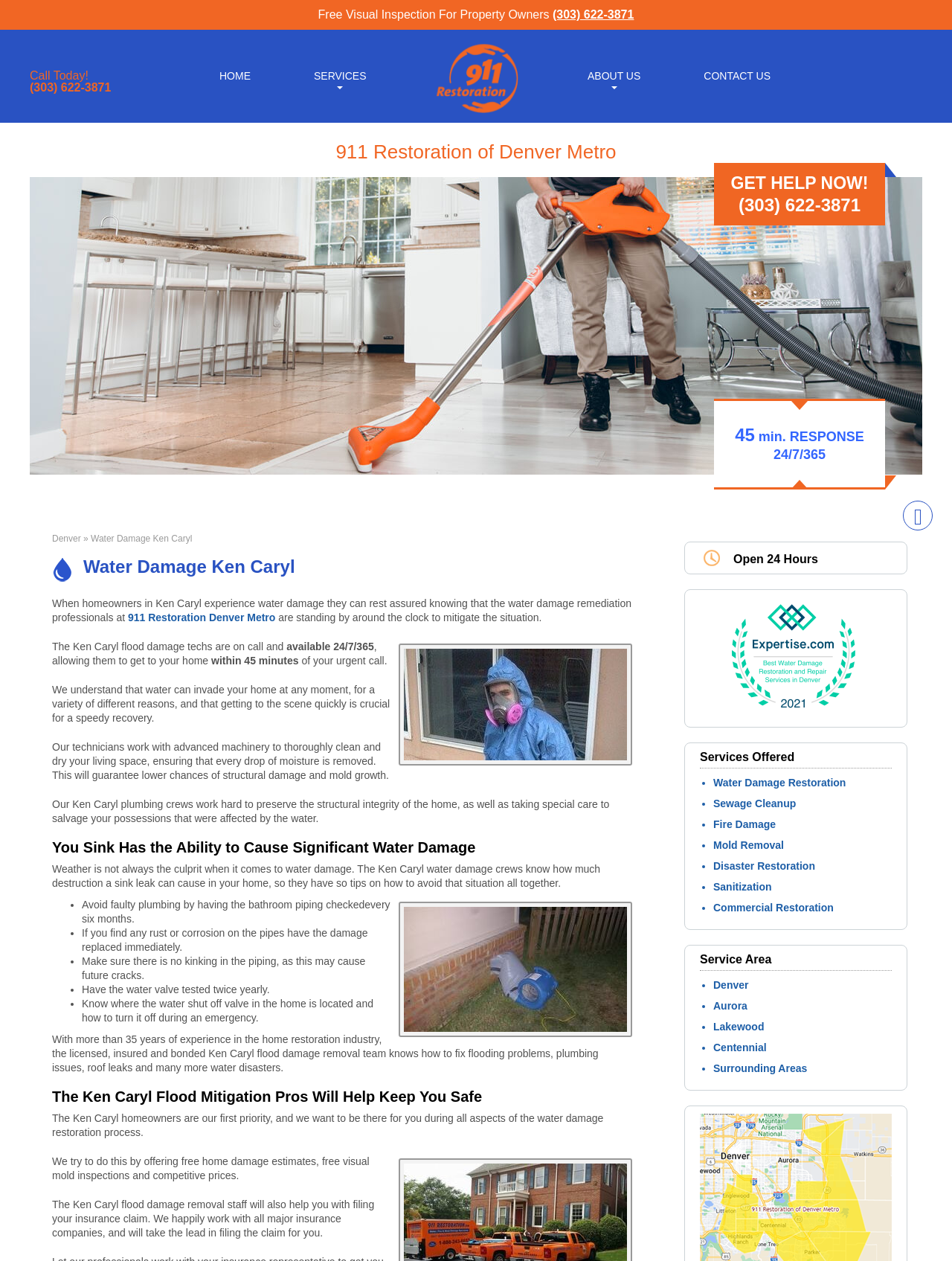Identify and provide the main heading of the webpage.

Water Damage Ken Caryl